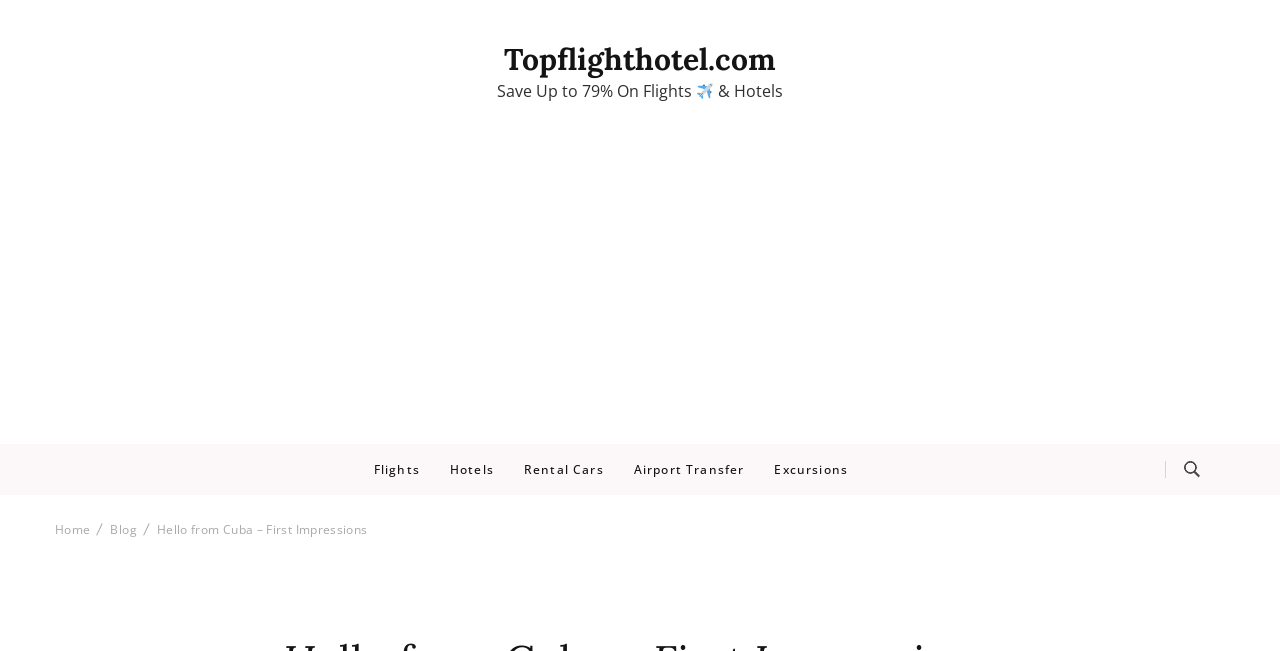Identify the bounding box coordinates of the region I need to click to complete this instruction: "Click on the expand button".

[0.925, 0.709, 0.938, 0.734]